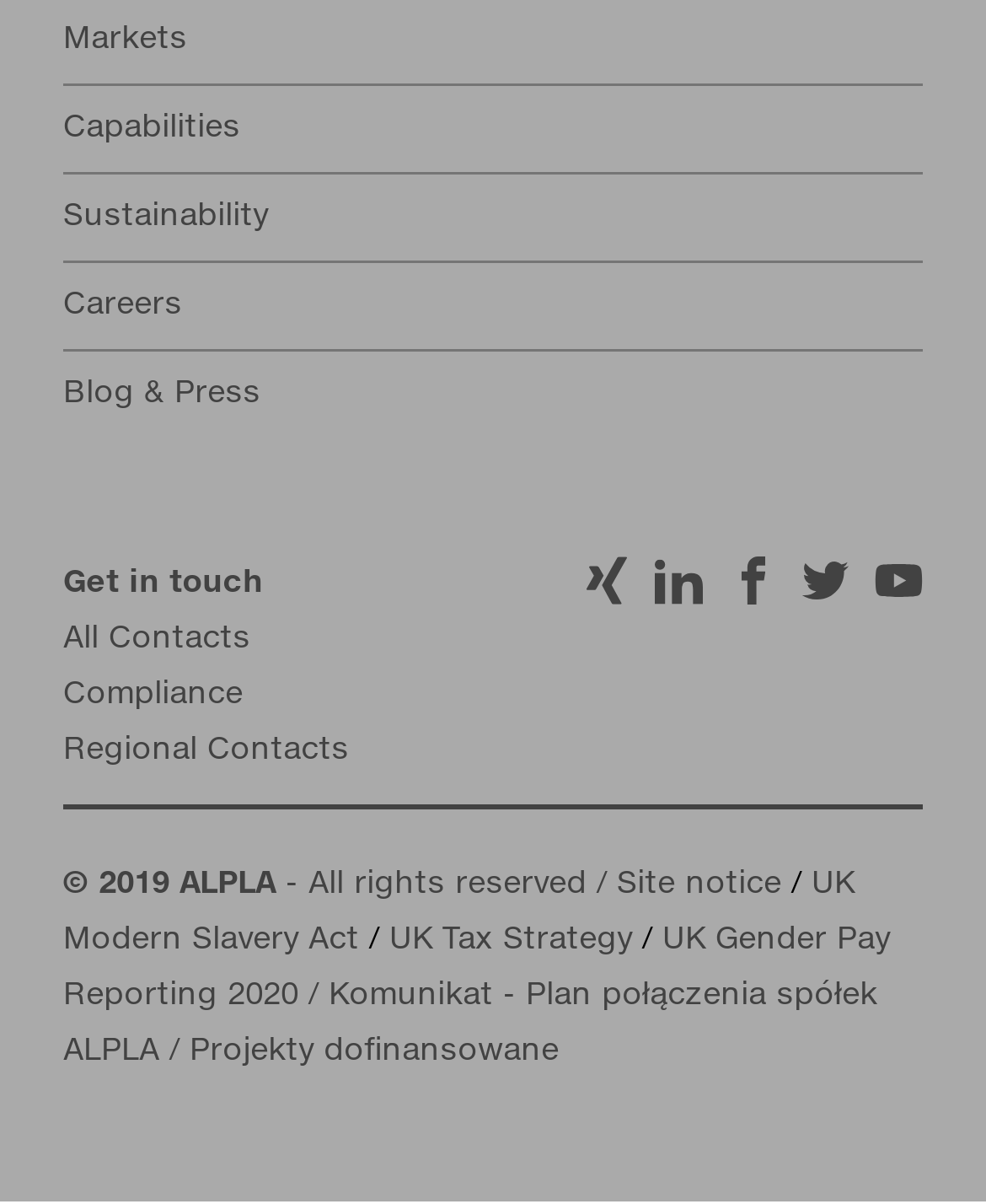Answer the question below with a single word or a brief phrase: 
What is the first link in the navigation menu?

Capabilities